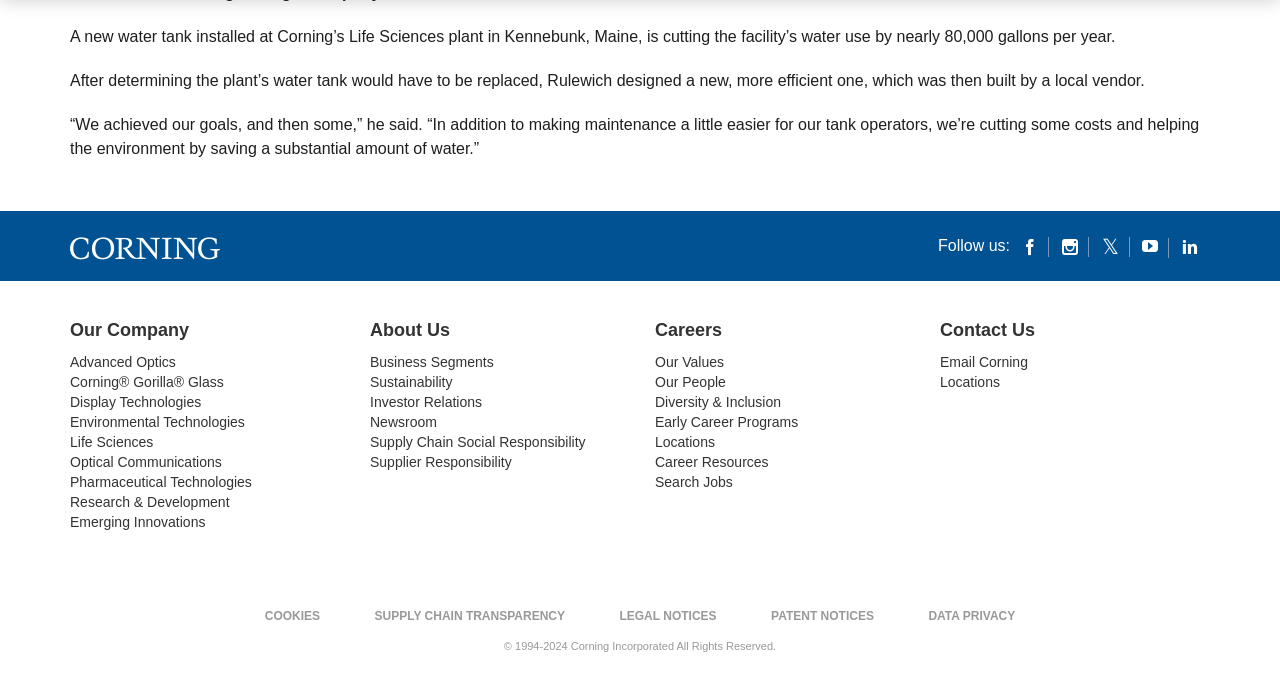Find the bounding box coordinates of the element you need to click on to perform this action: 'View Corning's company information'. The coordinates should be represented by four float values between 0 and 1, in the format [left, top, right, bottom].

[0.055, 0.463, 0.266, 0.507]